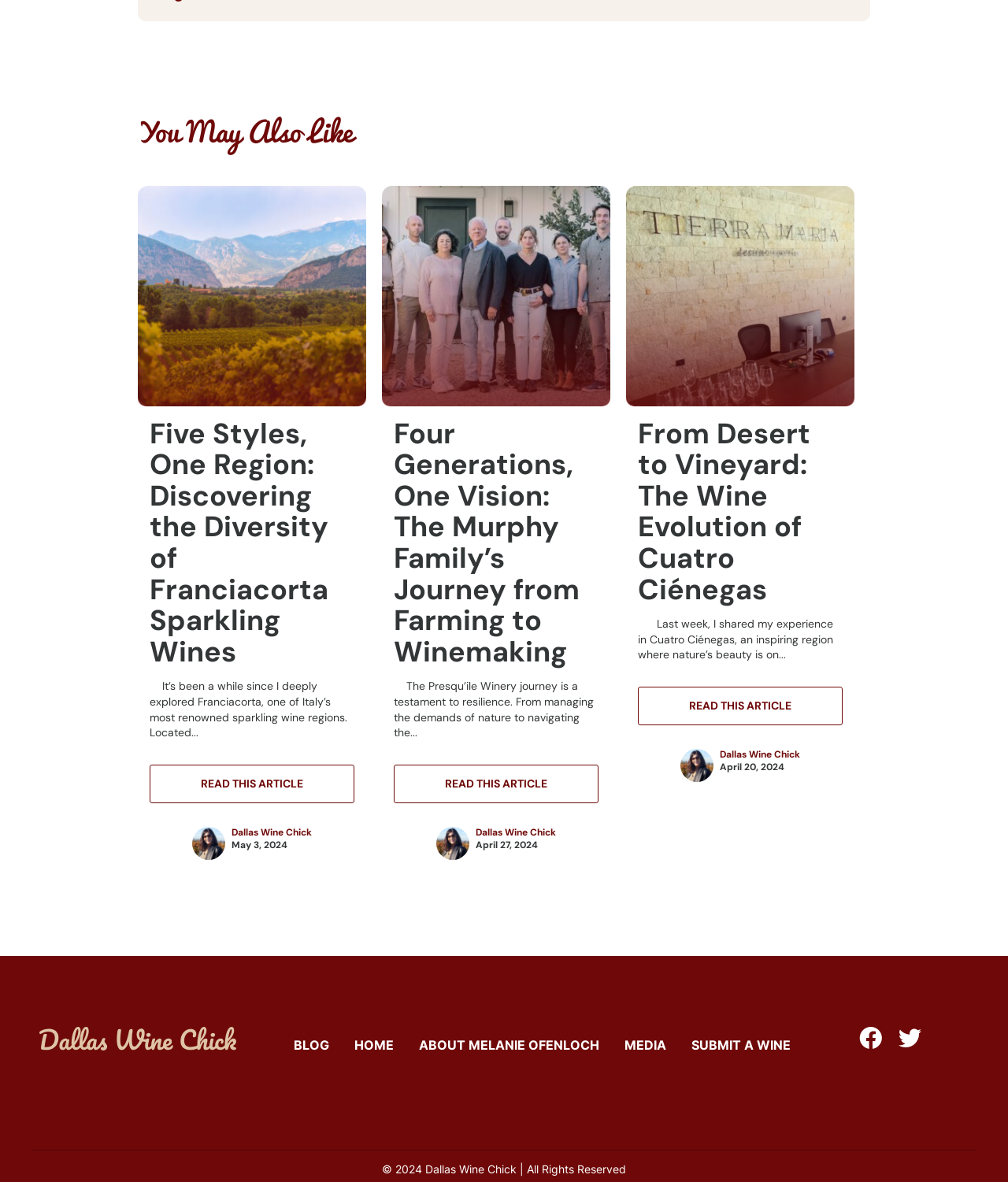Identify the bounding box coordinates necessary to click and complete the given instruction: "Click on the link 'READ THIS ARTICLE'".

[0.148, 0.647, 0.352, 0.68]